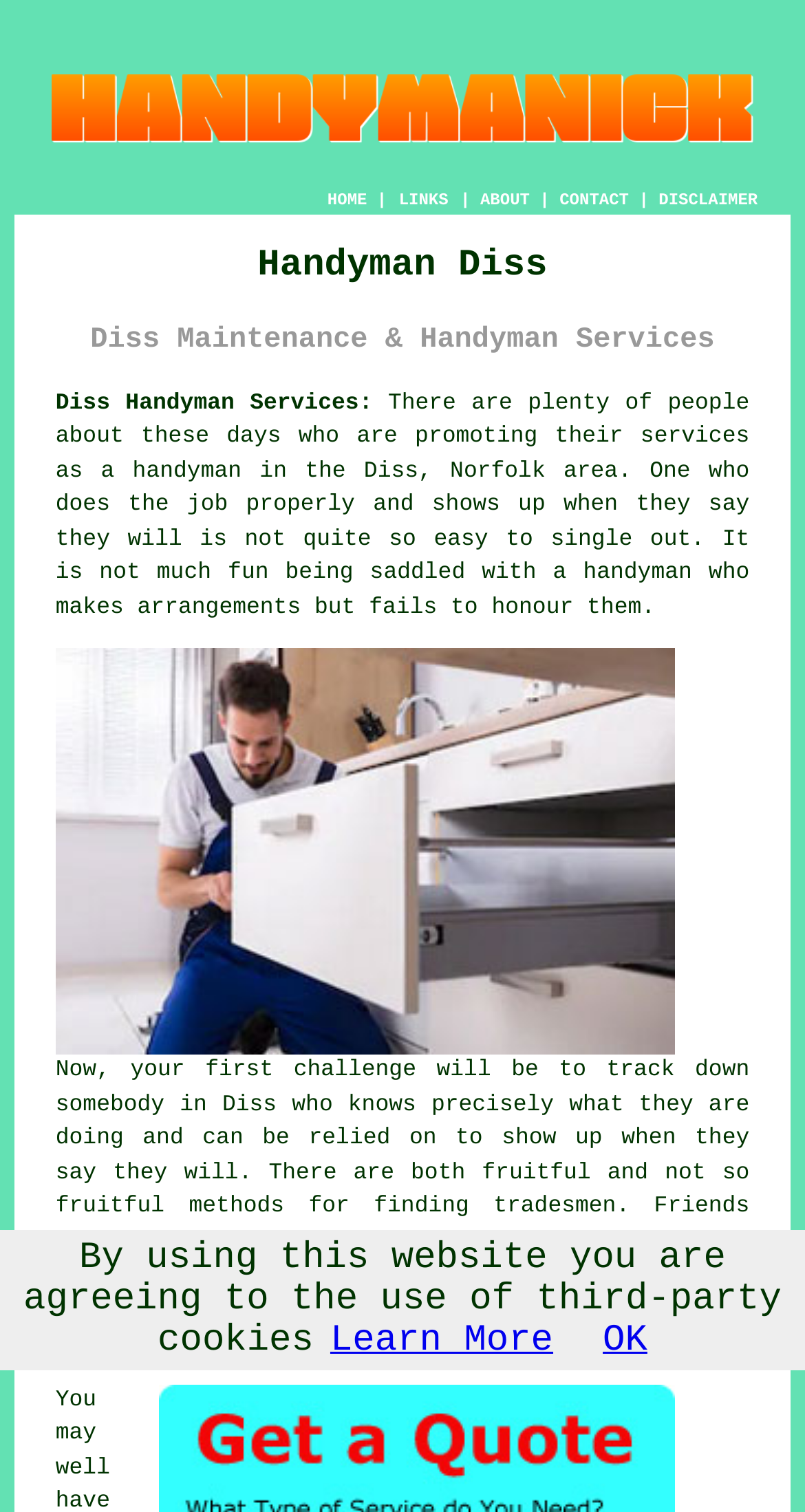Select the bounding box coordinates of the element I need to click to carry out the following instruction: "Contact the handyman".

[0.695, 0.127, 0.781, 0.139]